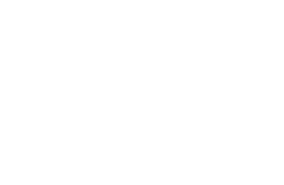Provide a comprehensive description of the image.

The image features a graphical representation of an aluminum profile, specifically branded as "Conglin Aluminum." This product is likely associated with high-end applications within the rail transit industry, including large components essential for motor cars, subways, and intercity vehicles. The emphasis on aluminum suggests a focus on lightweight yet durable solutions, catering to the demands of modern transportation infrastructure. This profile may be part of a broader catalog of recommended products, highlighting Novico's commitment to research and development in advanced manufacturing techniques for aluminum alloys.